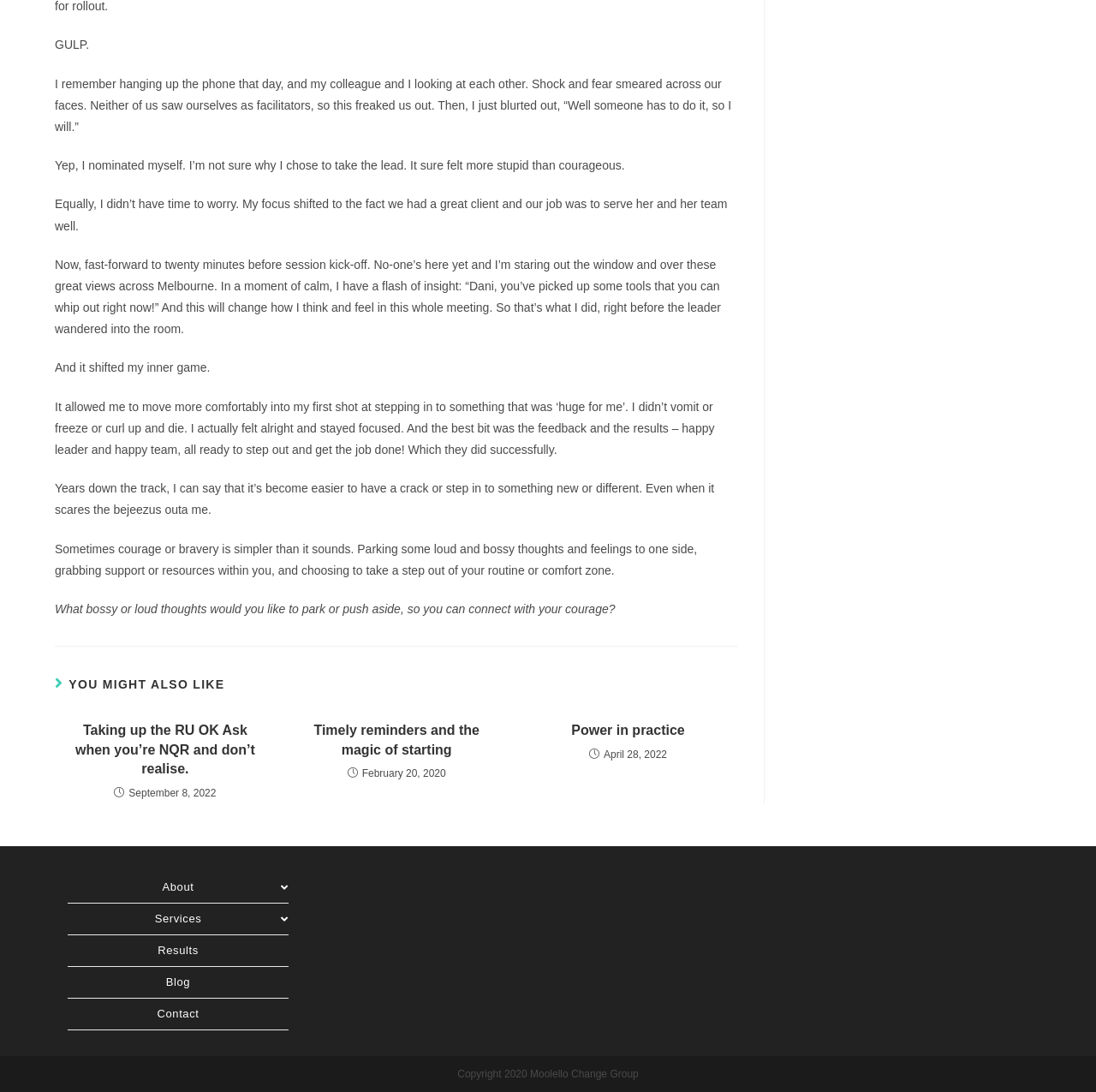Bounding box coordinates are specified in the format (top-left x, top-left y, bottom-right x, bottom-right y). All values are floating point numbers bounded between 0 and 1. Please provide the bounding box coordinate of the region this sentence describes: Results

[0.062, 0.856, 0.263, 0.884]